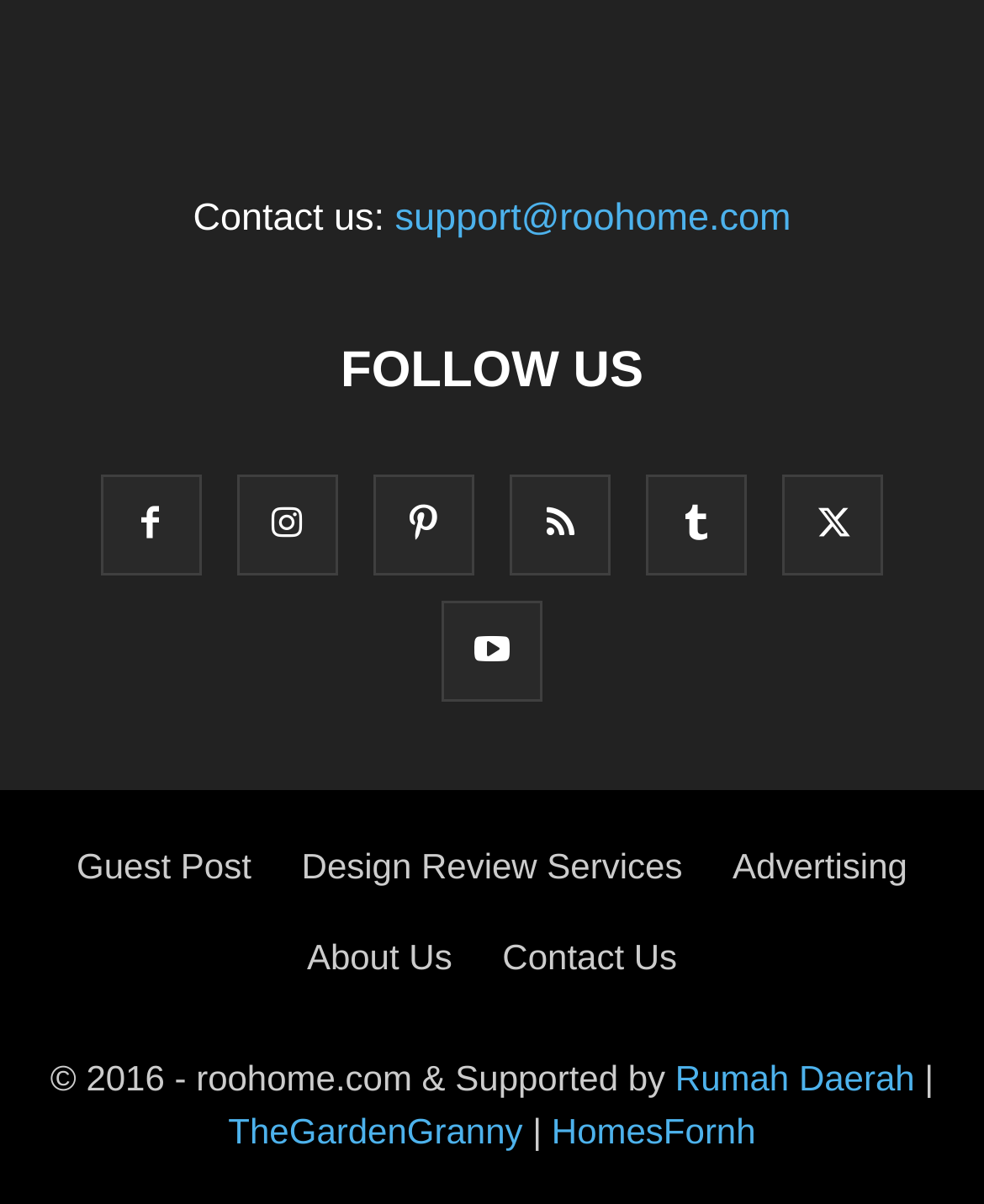Determine the bounding box coordinates of the area to click in order to meet this instruction: "Learn more about Advertising".

[0.745, 0.703, 0.922, 0.737]